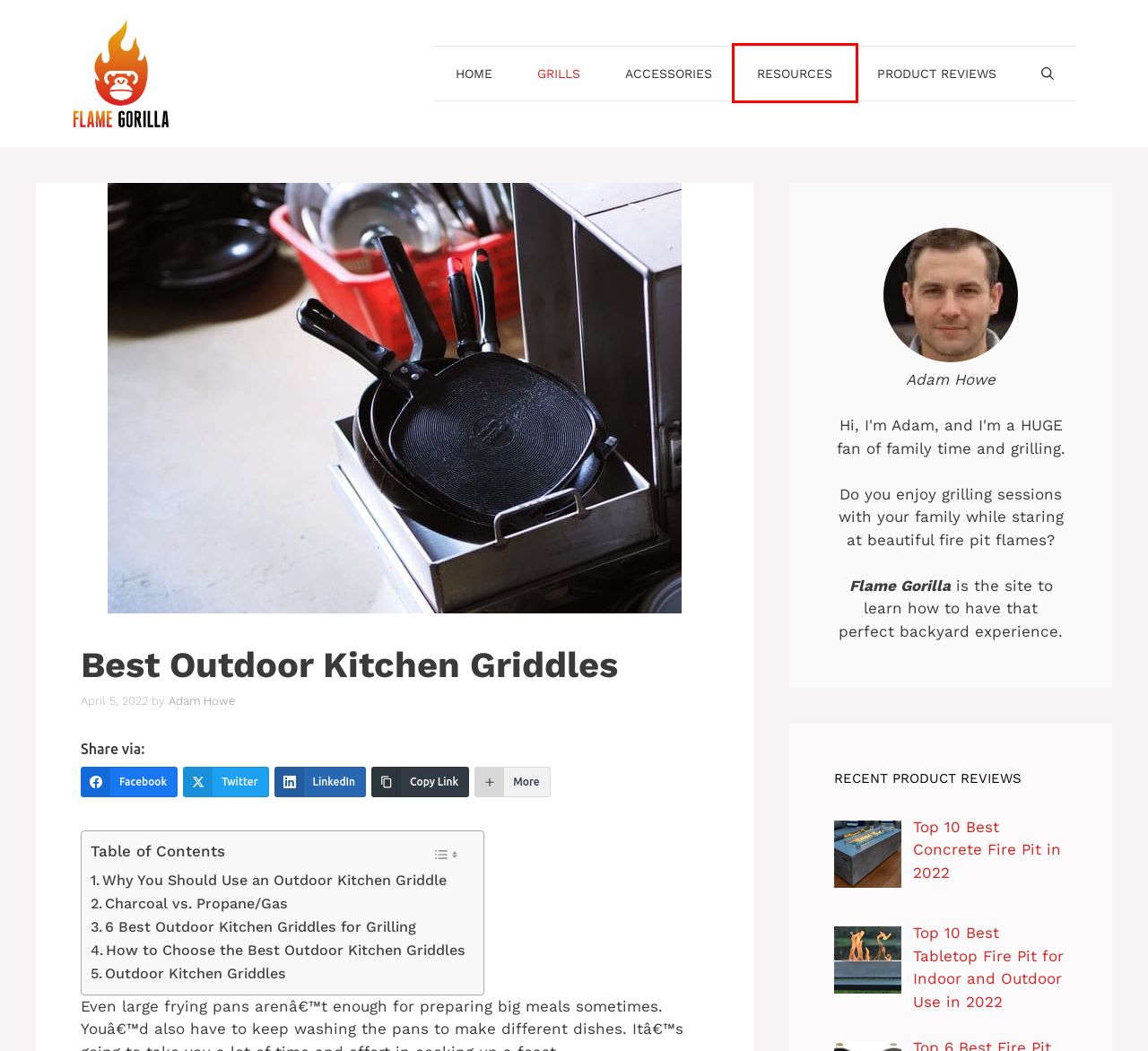A screenshot of a webpage is provided, featuring a red bounding box around a specific UI element. Identify the webpage description that most accurately reflects the new webpage after interacting with the selected element. Here are the candidates:
A. Flame Gorilla - Let's start the flame
B. How to Clean a BBQ: The Ultimate Guide to Keeping Your Grill in Tip-Top Shape - Flame Gorilla
C. About Me - Flame Gorilla
D. Accessories - Flame Gorilla
E. Privacy Policy - Flame Gorilla
F. Top 10 Best Tabletop Fire Pit for Indoor and Outdoor Use in 2022 - Flame Gorilla
G. Top 10 Best Rectangular Fire Pit in 2022 - Flame Gorilla
H. Resources - Flame Gorilla

H